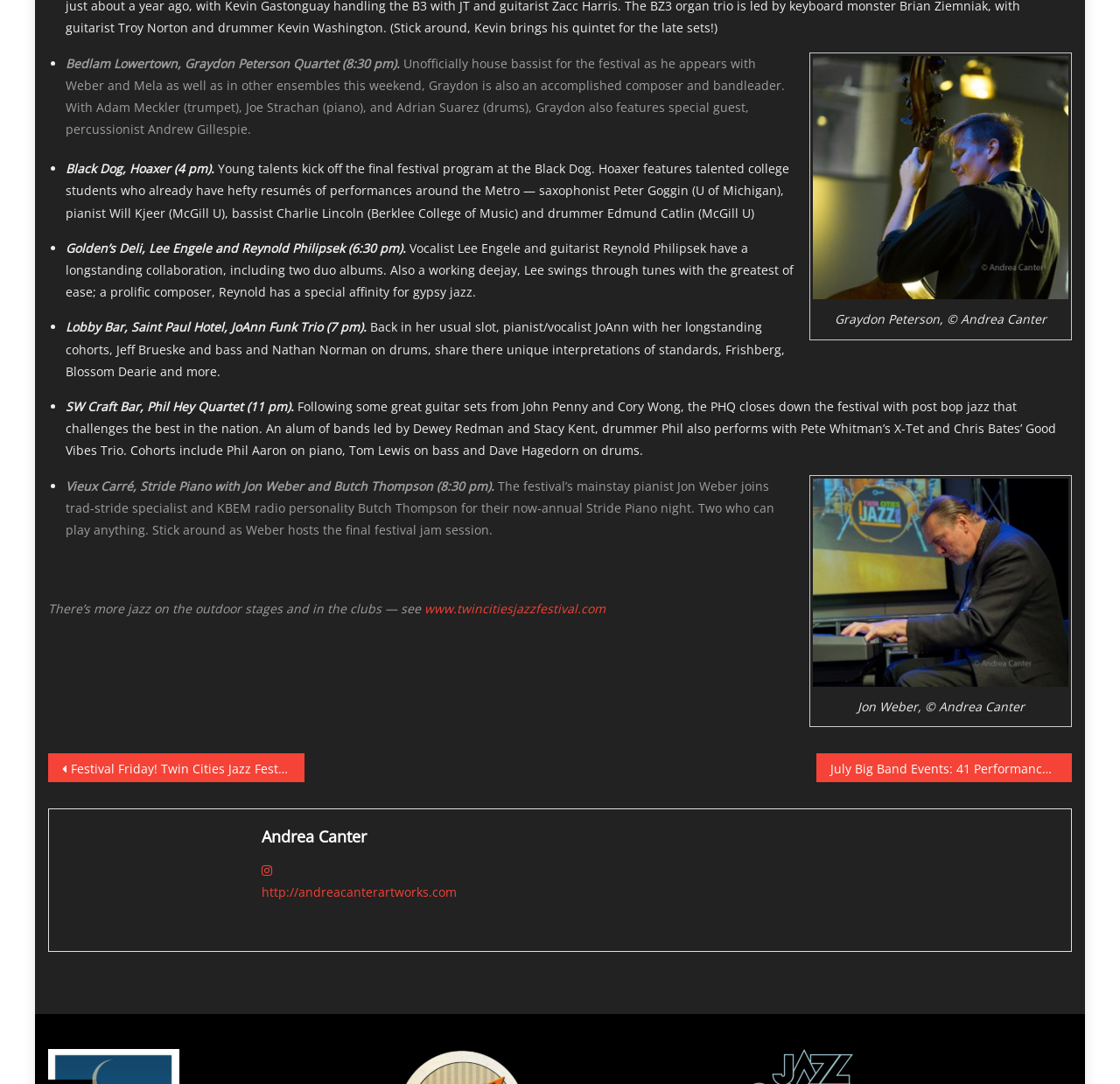Locate the UI element described as follows: "Andrea Canter". Return the bounding box coordinates as four float numbers between 0 and 1 in the order [left, top, right, bottom].

[0.233, 0.759, 0.945, 0.785]